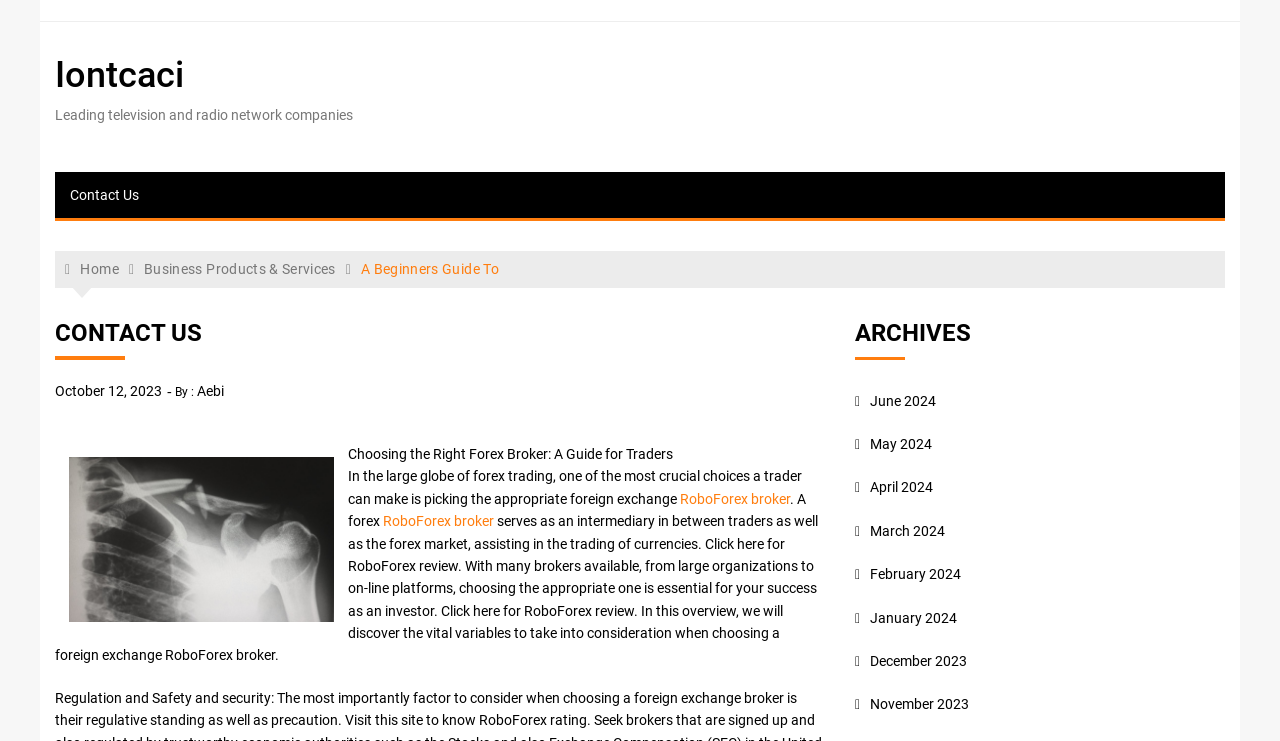Could you provide the bounding box coordinates for the portion of the screen to click to complete this instruction: "Go to 'Contact Us' page"?

[0.043, 0.232, 0.12, 0.294]